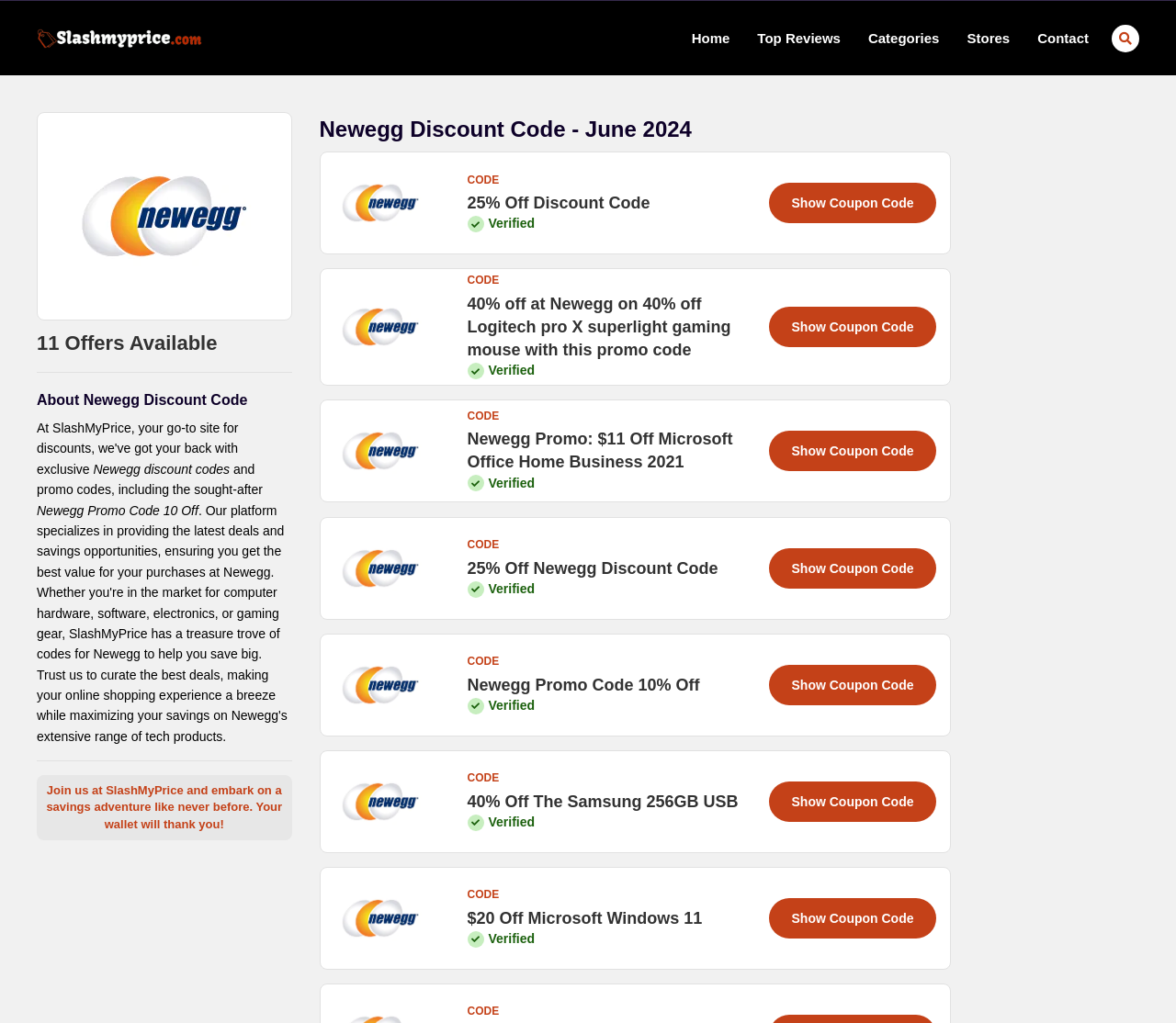What is the website about?
Based on the visual information, provide a detailed and comprehensive answer.

Based on the webpage content, it appears that the website is focused on providing discount codes and promo codes for Newegg, a popular online retailer. The webpage has a list of available offers, including verified promo codes and discounts.